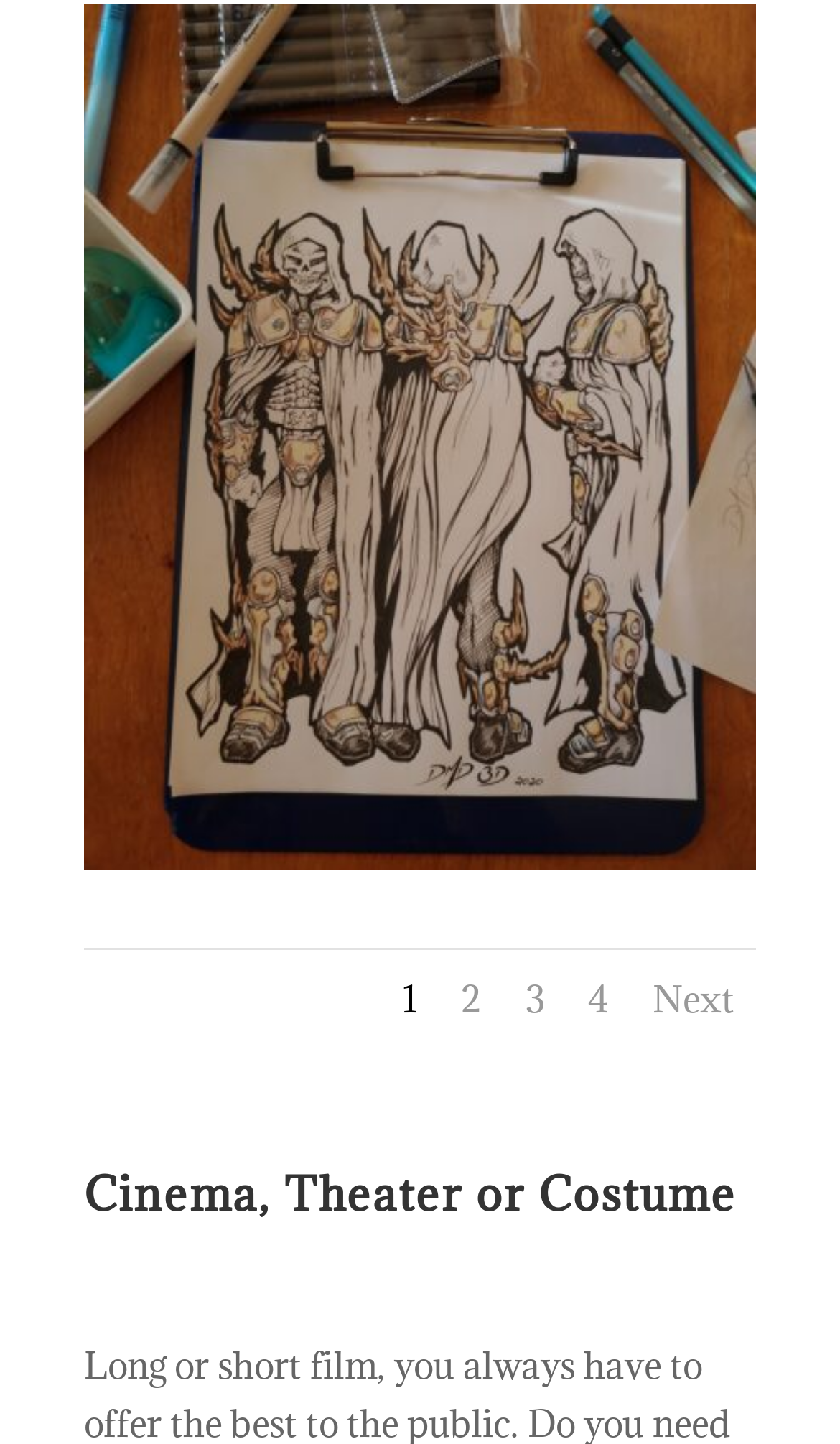Using the description: "2", determine the UI element's bounding box coordinates. Ensure the coordinates are in the format of four float numbers between 0 and 1, i.e., [left, top, right, bottom].

[0.549, 0.676, 0.574, 0.709]